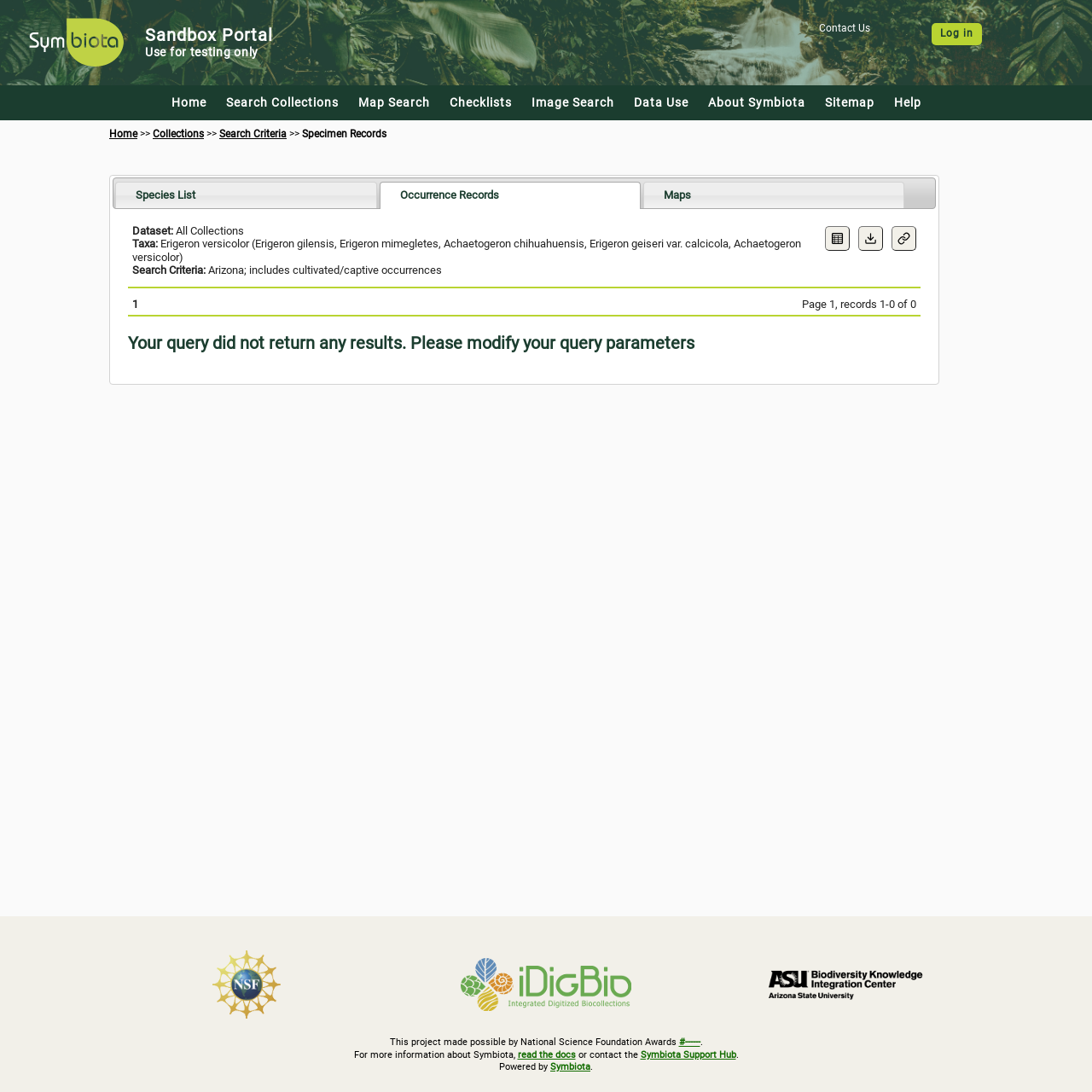What is the search criteria for the current query?
Please give a detailed answer to the question using the information shown in the image.

The question can be answered by looking at the static text element with the text 'Search Criteria:' and its adjacent static text element with the text 'Arizona; includes cultivated/captive occurrences'.